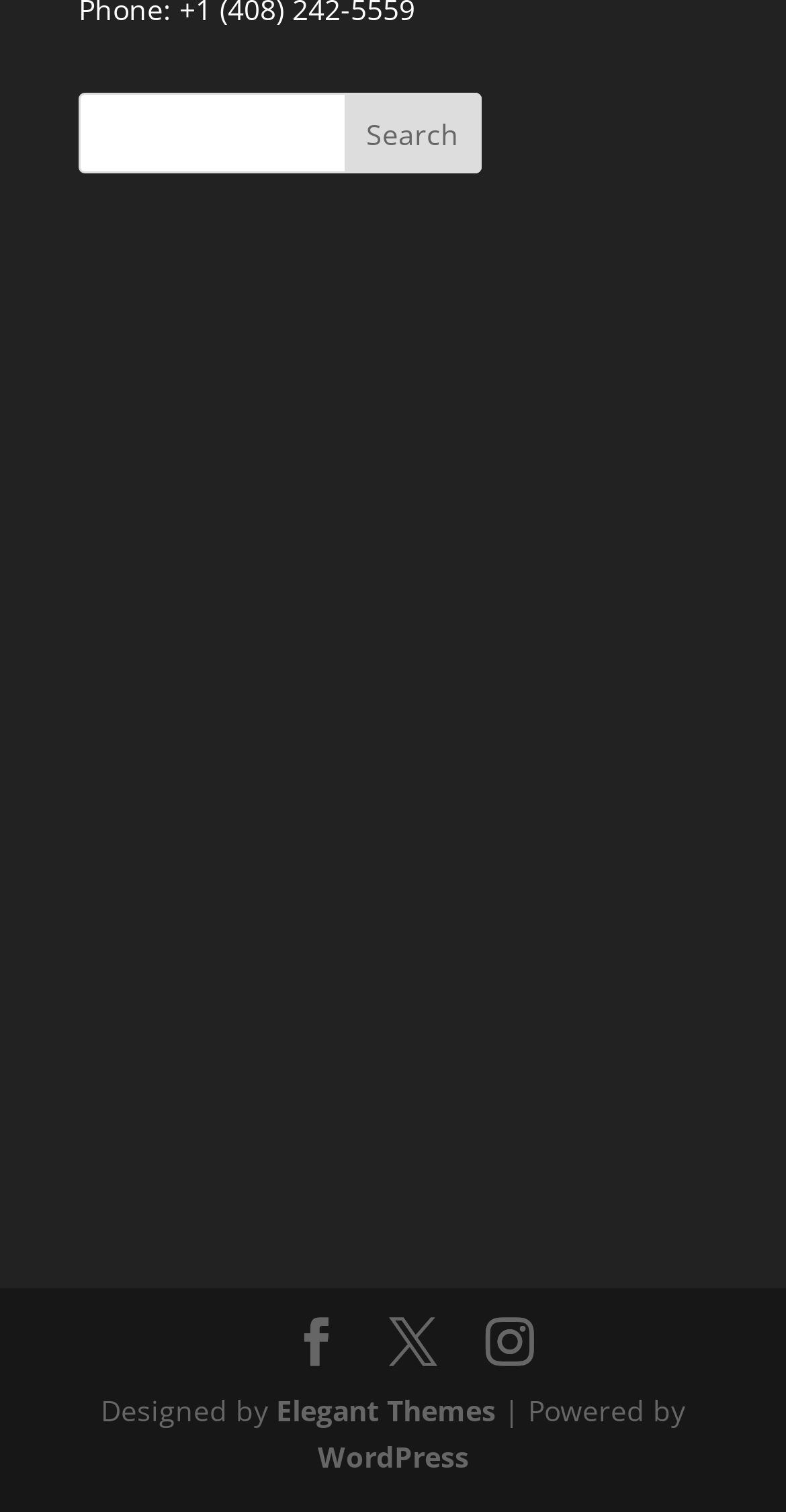Using the provided description: "November 21, 2023", find the bounding box coordinates of the corresponding UI element. The output should be four float numbers between 0 and 1, in the format [left, top, right, bottom].

None